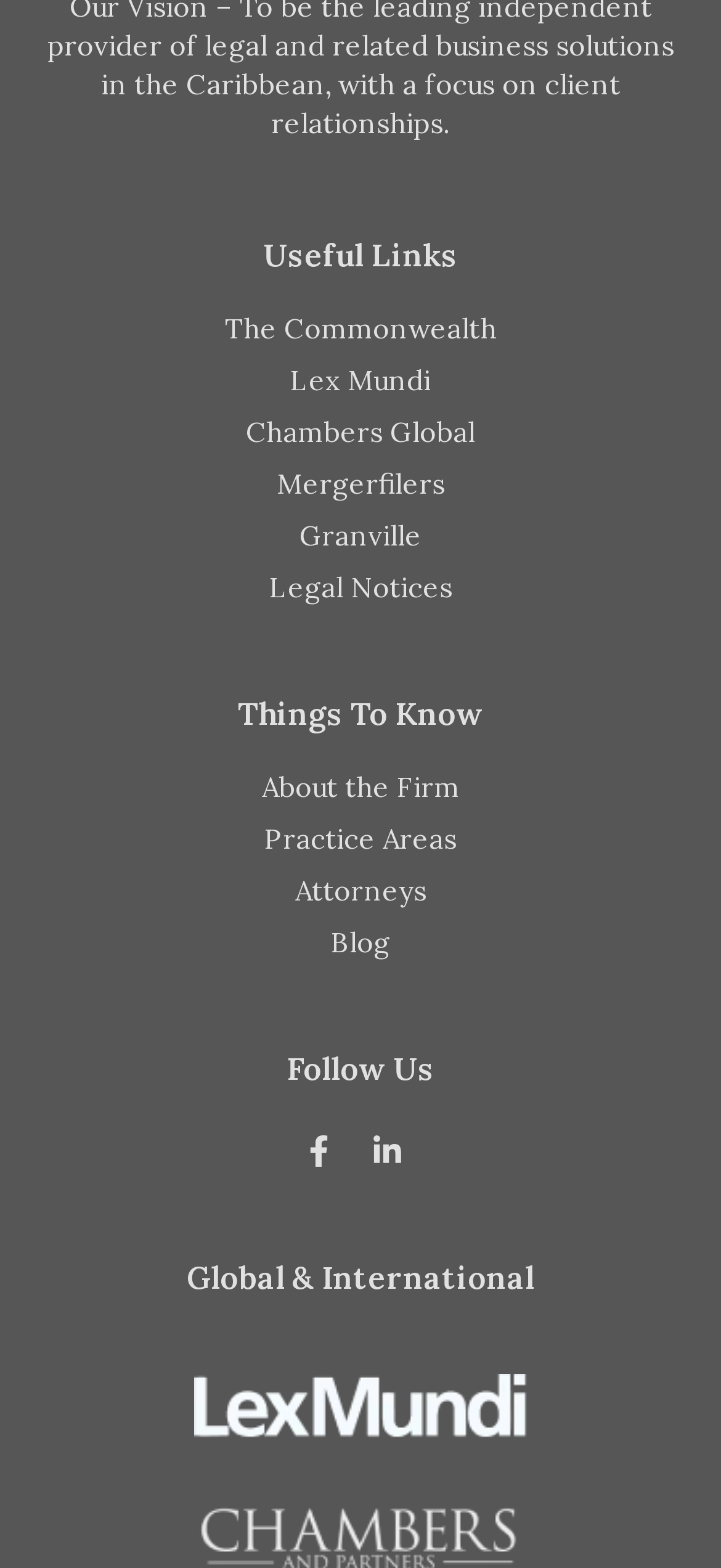Provide a one-word or short-phrase answer to the question:
What is the theme of the links under 'Things To Know'?

About the company